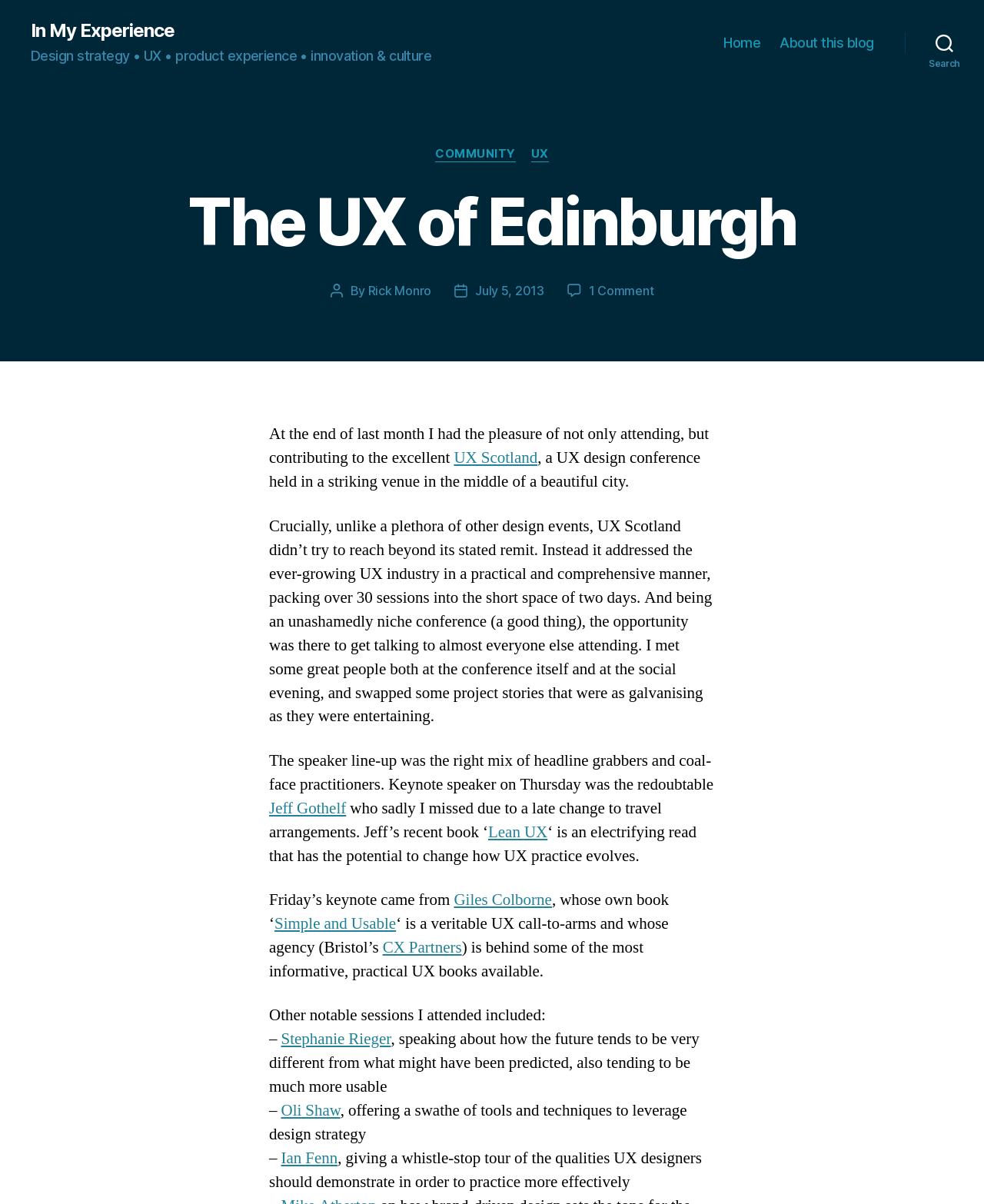Provide a brief response in the form of a single word or phrase:
What is the name of the agency mentioned in the post?

CX Partners